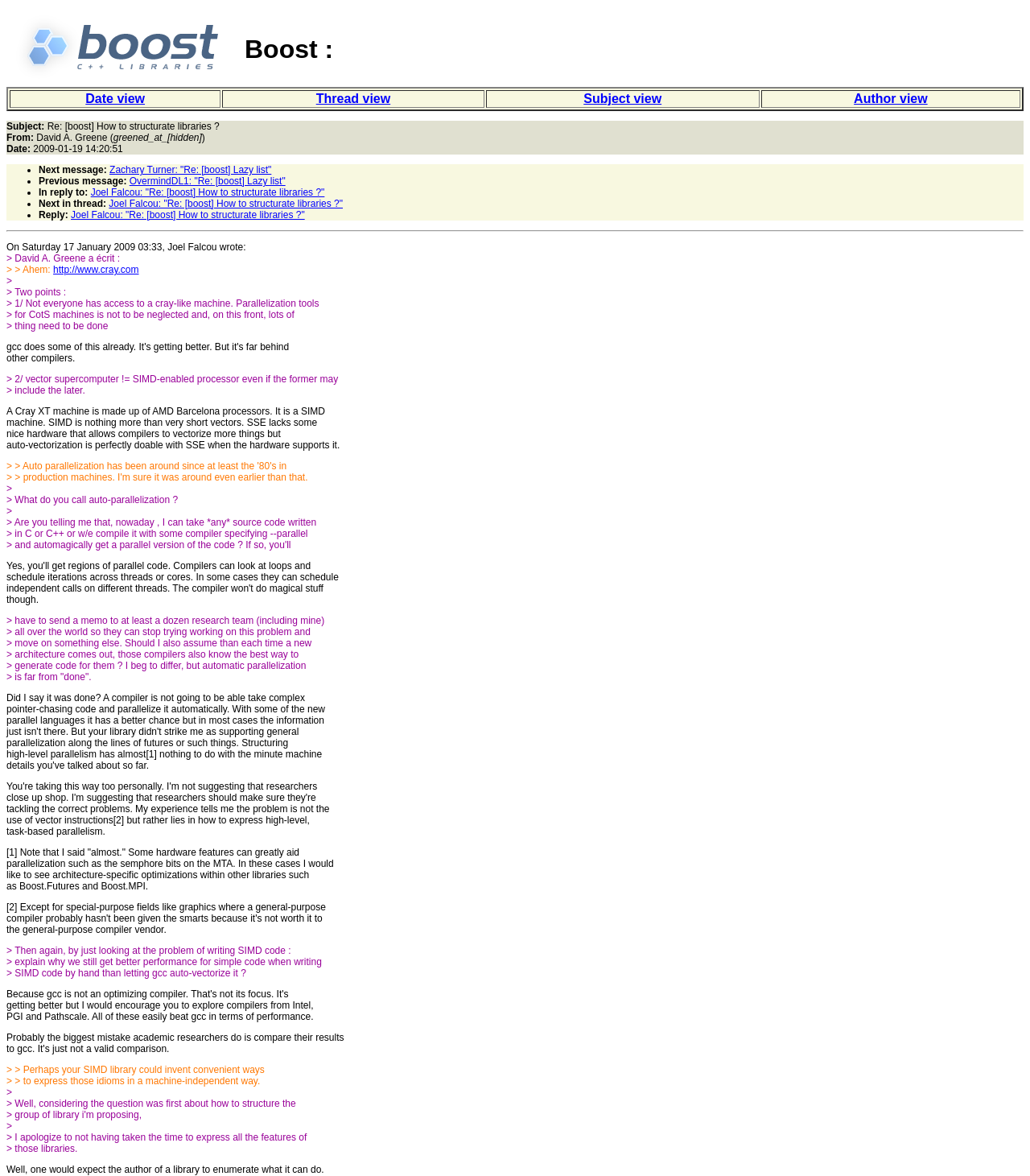Please mark the bounding box coordinates of the area that should be clicked to carry out the instruction: "Click the 'Thread view' link".

[0.216, 0.077, 0.47, 0.092]